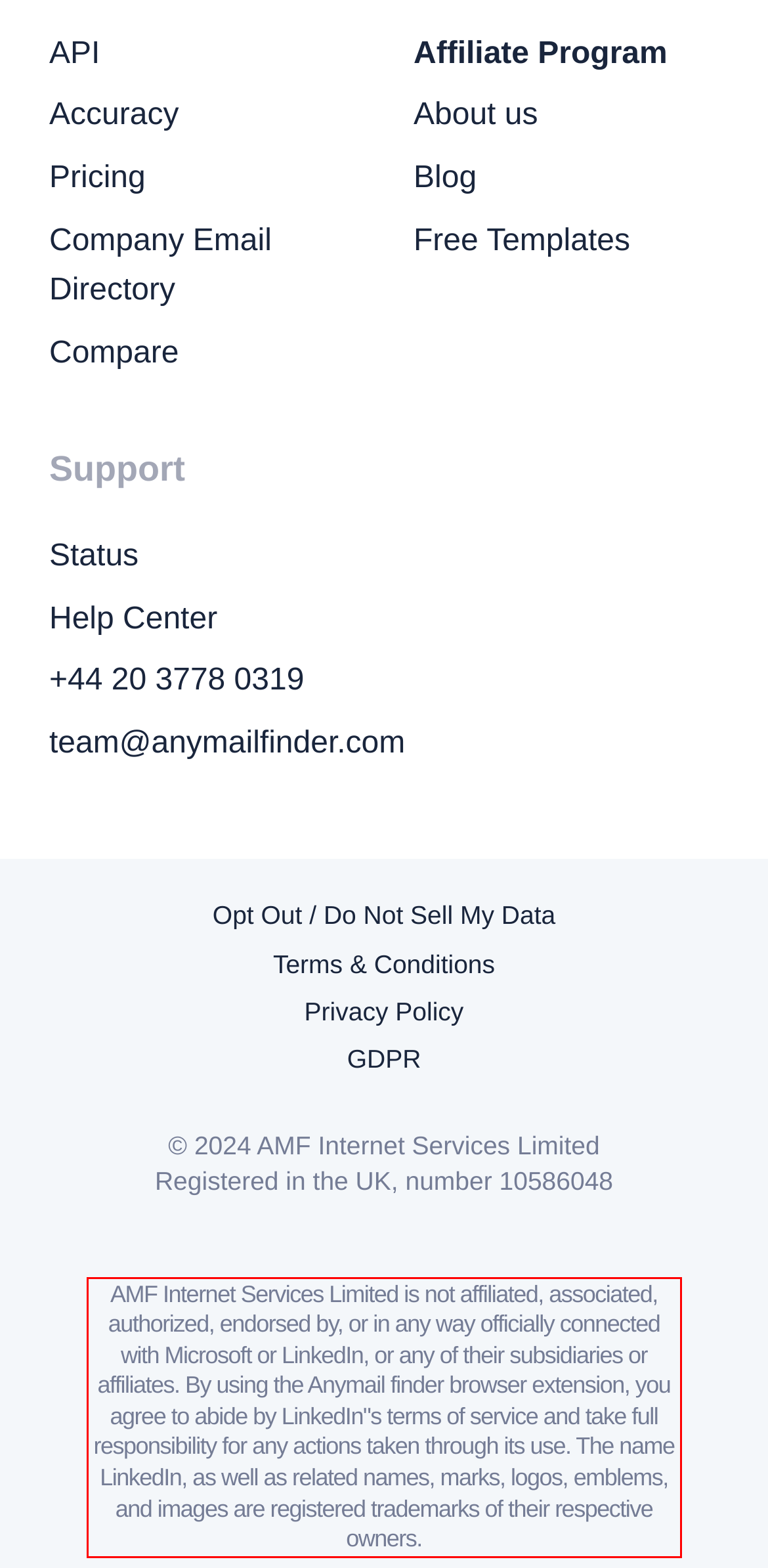Please extract the text content from the UI element enclosed by the red rectangle in the screenshot.

AMF Internet Services Limited is not affiliated, associated, authorized, endorsed by, or in any way officially connected with Microsoft or LinkedIn, or any of their subsidiaries or affiliates. By using the Anymail finder browser extension, you agree to abide by LinkedIn"s terms of service and take full responsibility for any actions taken through its use. The name LinkedIn, as well as related names, marks, logos, emblems, and images are registered trademarks of their respective owners.